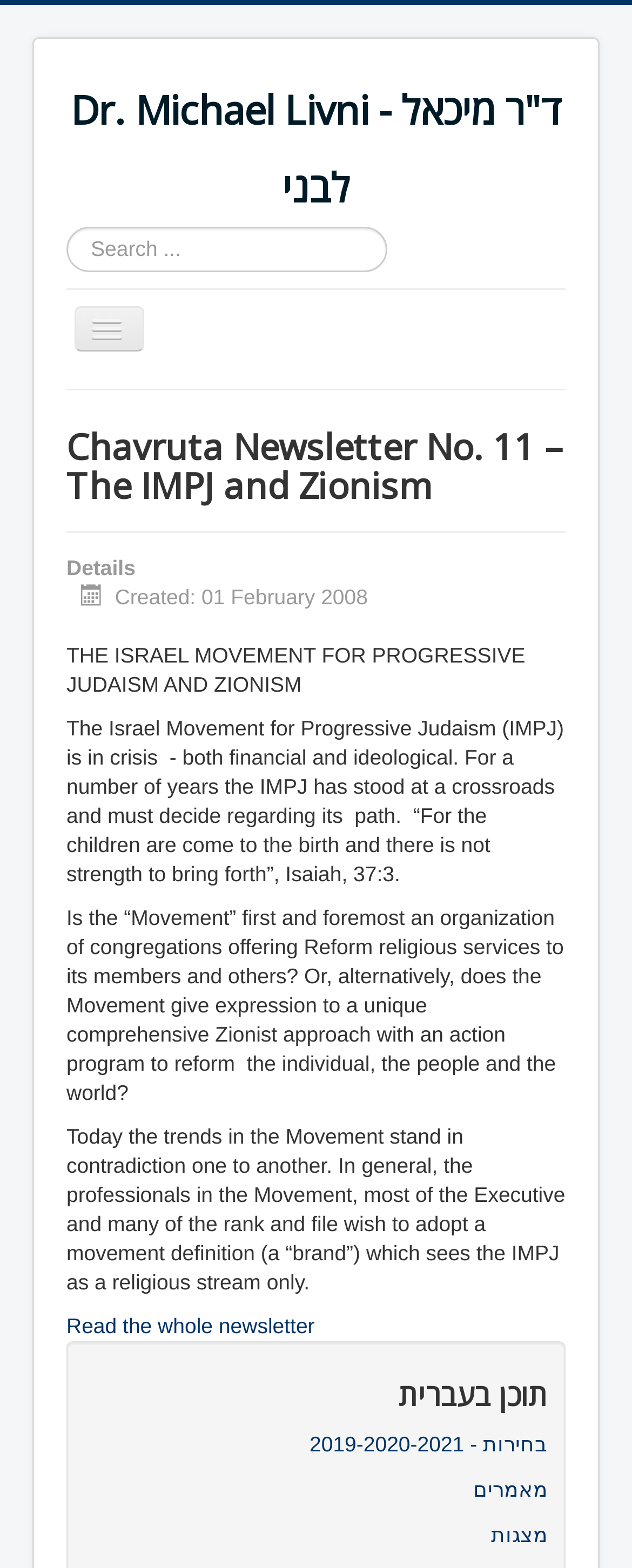Deliver a detailed narrative of the webpage's visual and textual elements.

This webpage is a newsletter or article page focused on Reform Zionism and Reform Judaism, with a title "Chavruta Newsletter No. 11 – The IMPJ and Zionism". At the top, there is a link to the author's profile, Dr. Michael Livni, and a search bar with a placeholder text "Search...". 

Below the search bar, there is a navigation menu with links to "Home", "About Me", "Published Works", "Contact Me", and a few more options in Hebrew. 

The main content of the page is divided into two sections. The first section has a heading with the same title as the page, followed by a description list with a term "Details" and a detail section containing the creation date of the newsletter, "01 February 2008". 

The second section is the main article, which discusses the crisis of the Israel Movement for Progressive Judaism (IMPJ) and its path forward. The article is divided into several paragraphs, exploring the question of whether the IMPJ is primarily a religious organization or a unique Zionist movement. 

At the end of the article, there is a link to "Read the whole newsletter", suggesting that this is a preview or summary of a longer article. 

Finally, at the bottom of the page, there are headings and links to other content in Hebrew, including "תוכן בעברית" (Content in Hebrew), "בחירות - 2019-2020-2021" (Elections - 2019-2020-2021), "מאמרים" (Articles), and "מצגות" (Presentations).